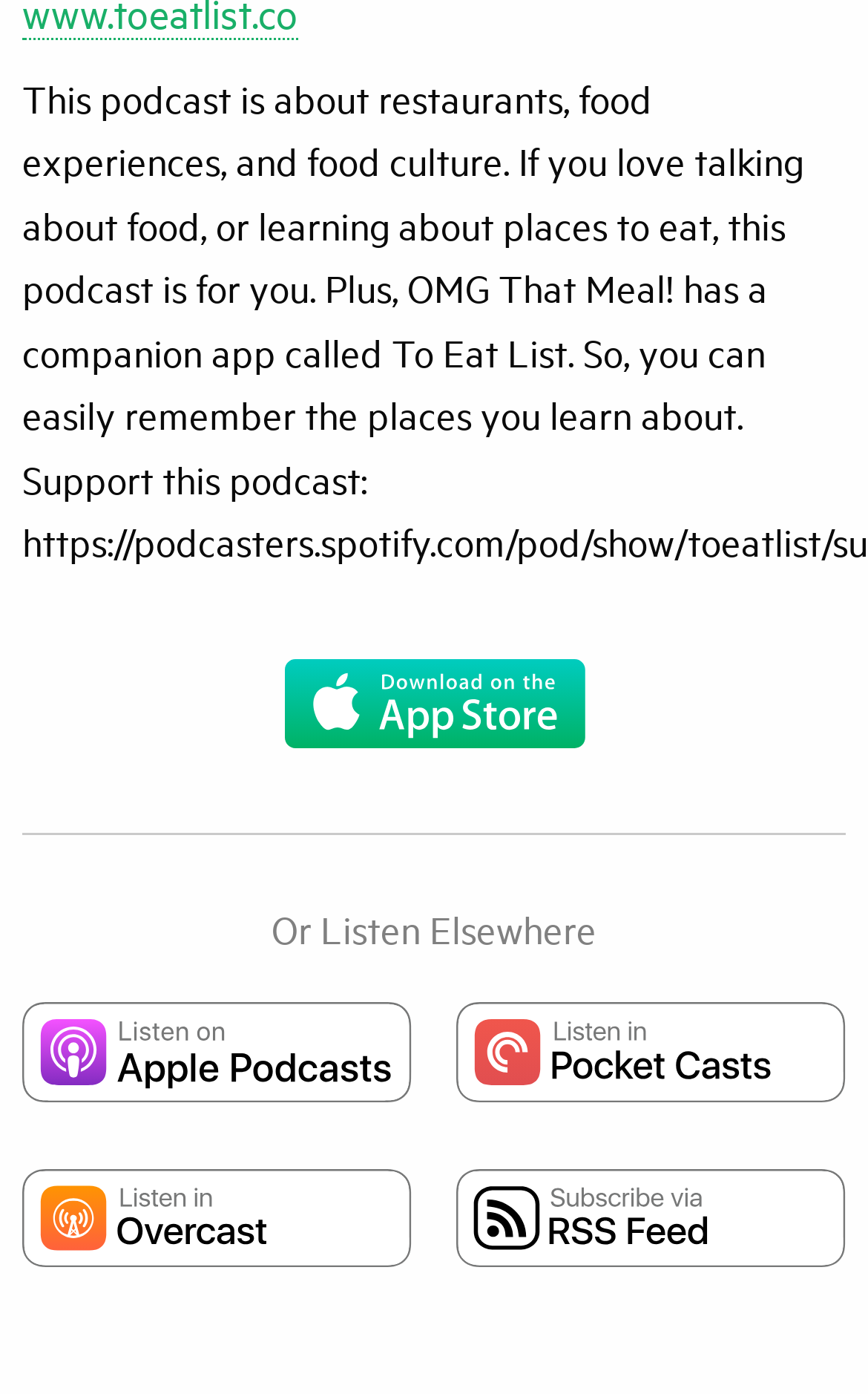Based on the provided description, "alt="Listen In Overcast"", find the bounding box of the corresponding UI element in the screenshot.

[0.026, 0.851, 0.474, 0.922]